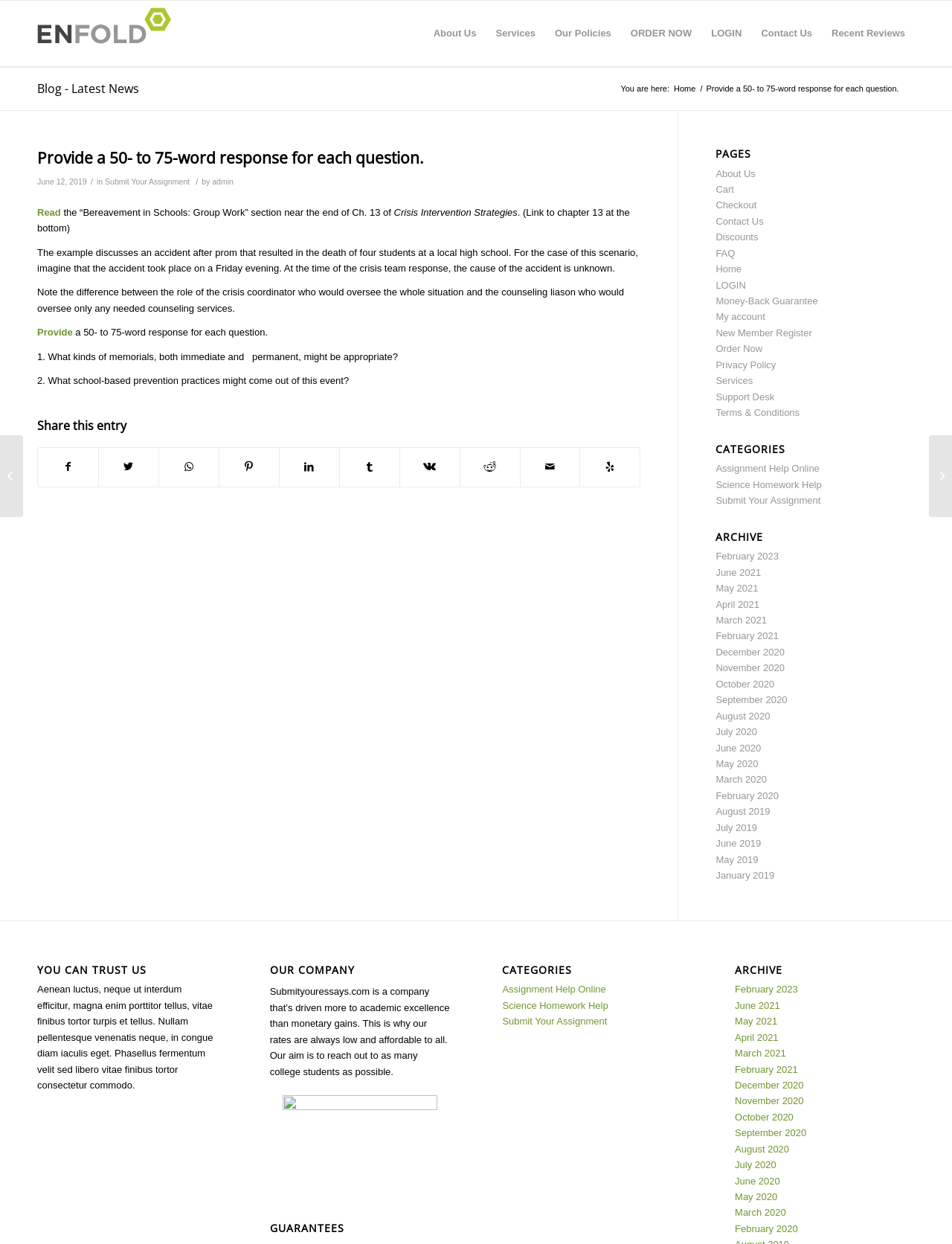What is the name of the book mentioned in the article?
Answer with a single word or phrase, using the screenshot for reference.

Crisis Intervention Strategies